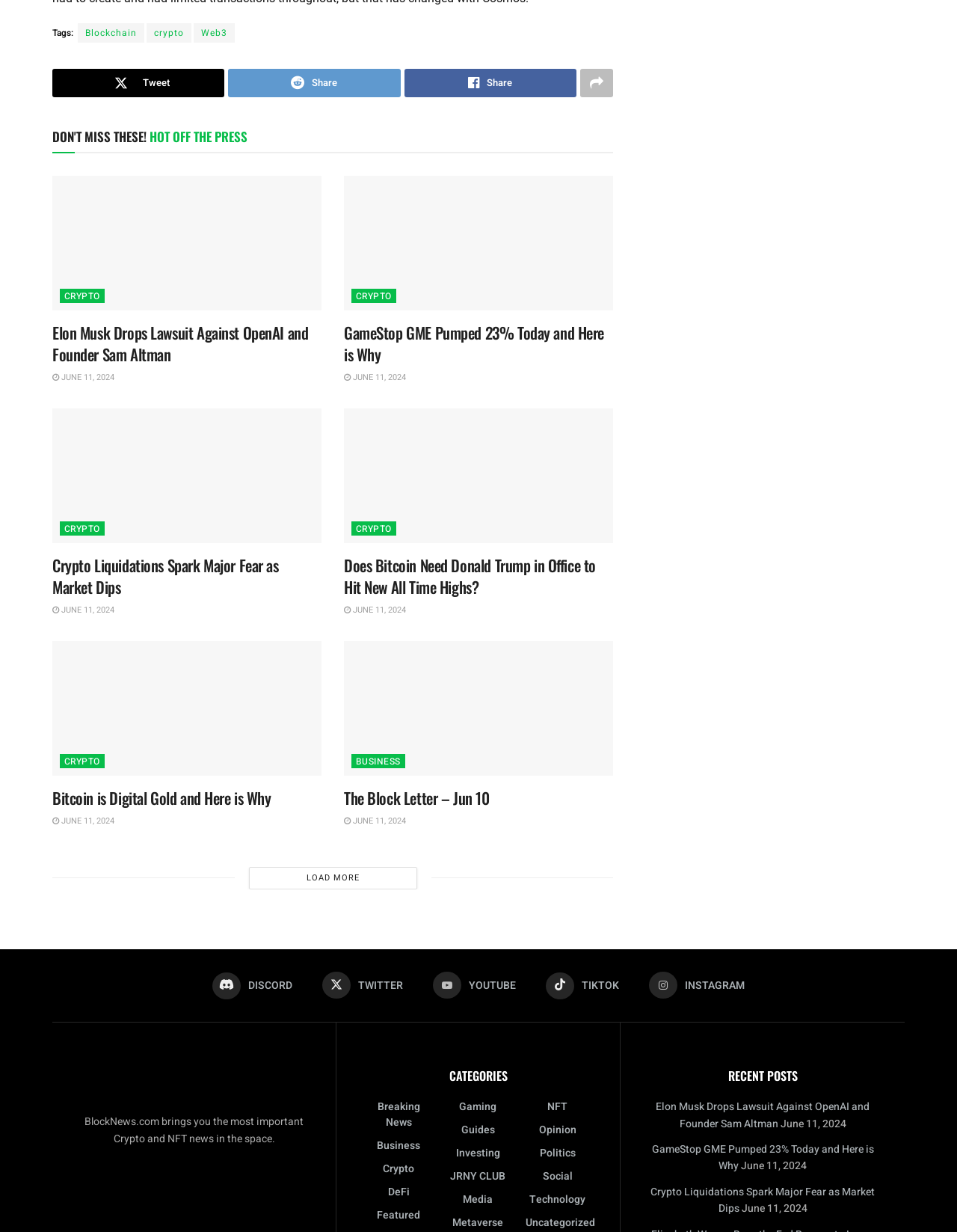Could you highlight the region that needs to be clicked to execute the instruction: "Visit the Discord community"?

[0.222, 0.789, 0.305, 0.811]